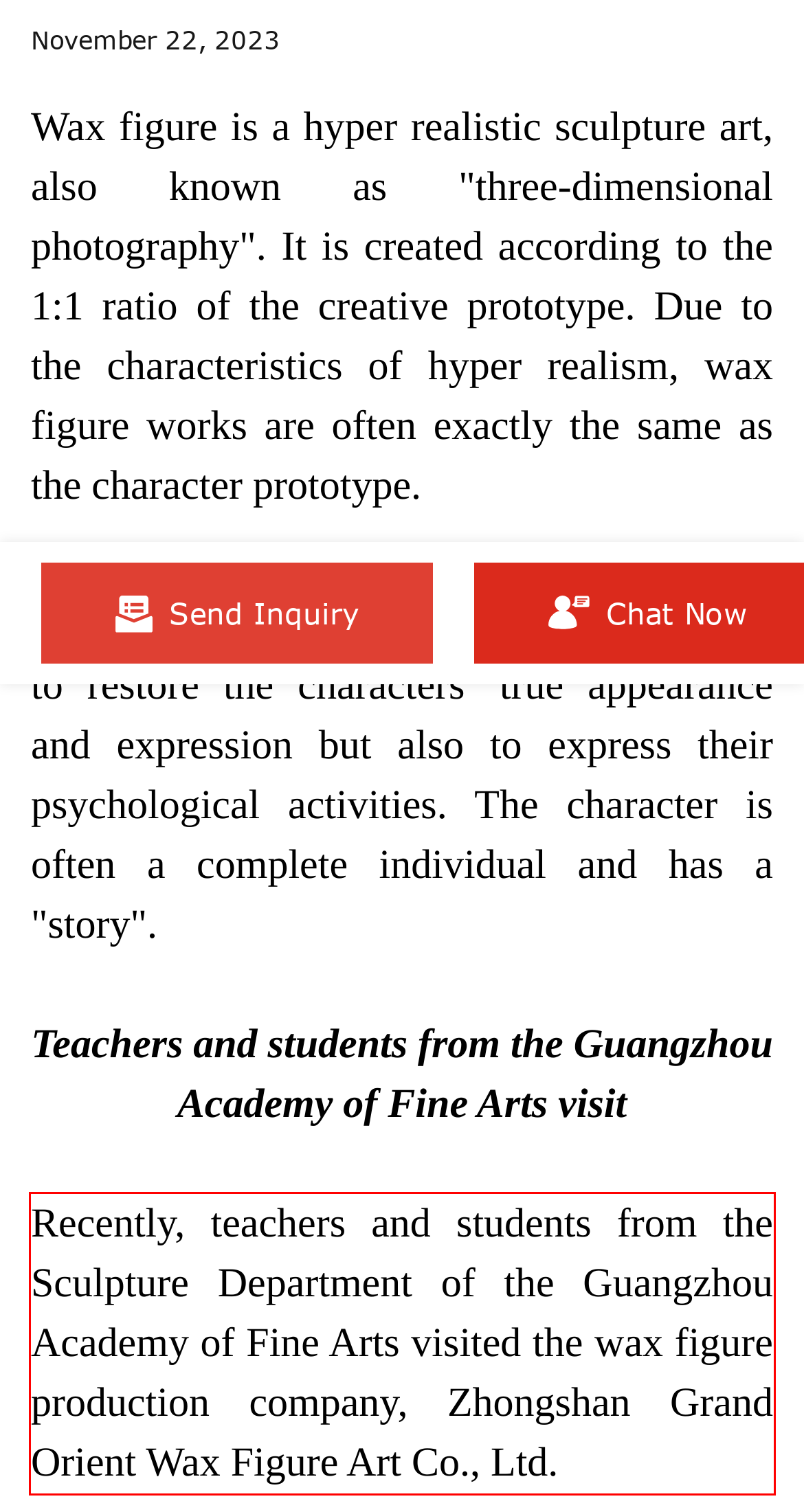In the screenshot of the webpage, find the red bounding box and perform OCR to obtain the text content restricted within this red bounding box.

Recently, teachers and students from the Sculpture Department of the Guangzhou Academy of Fine Arts visited the wax figure production company, Zhongshan Grand Orient Wax Figure Art Co., Ltd.